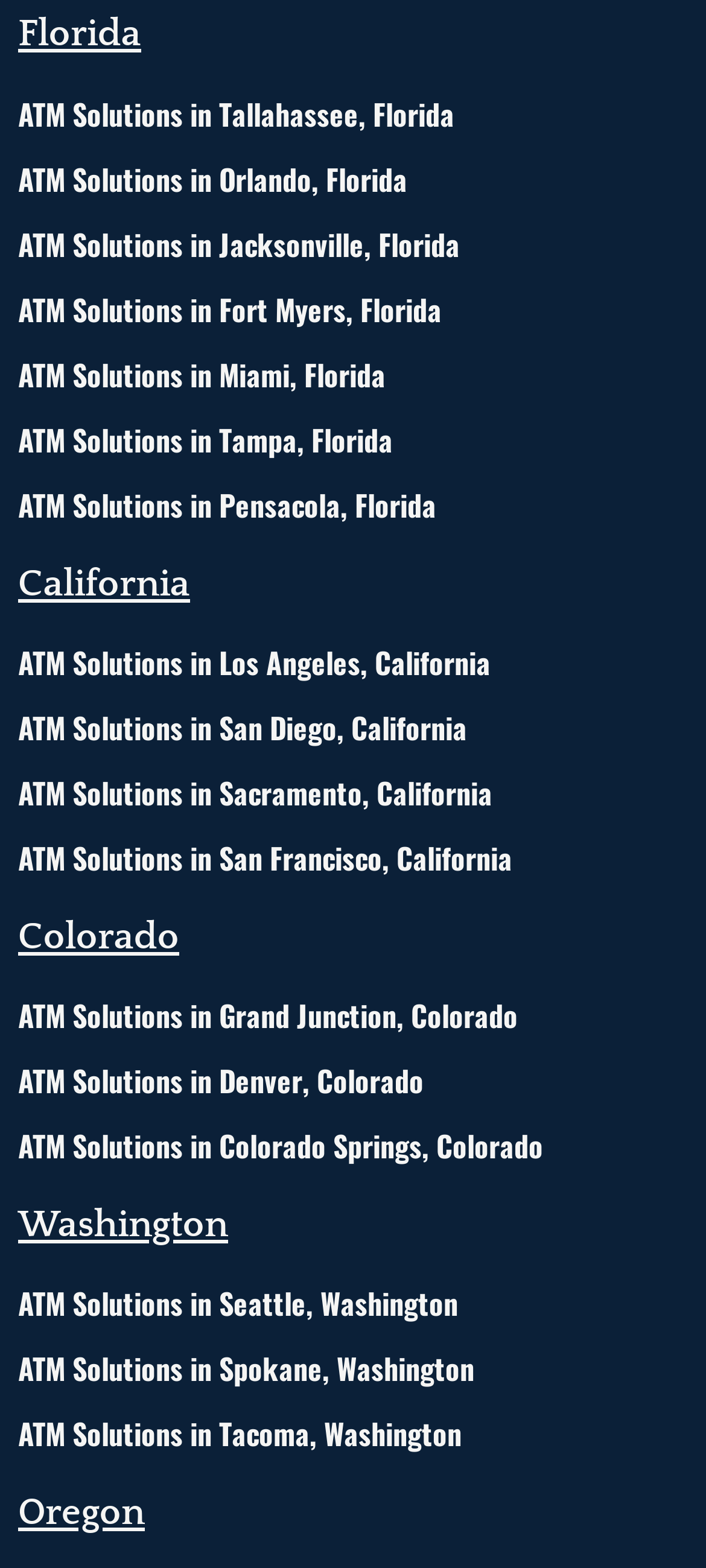Determine the bounding box coordinates of the UI element described below. Use the format (top-left x, top-left y, bottom-right x, bottom-right y) with floating point numbers between 0 and 1: ATM Solutions in Pensacola, Florida

[0.026, 0.308, 0.618, 0.336]